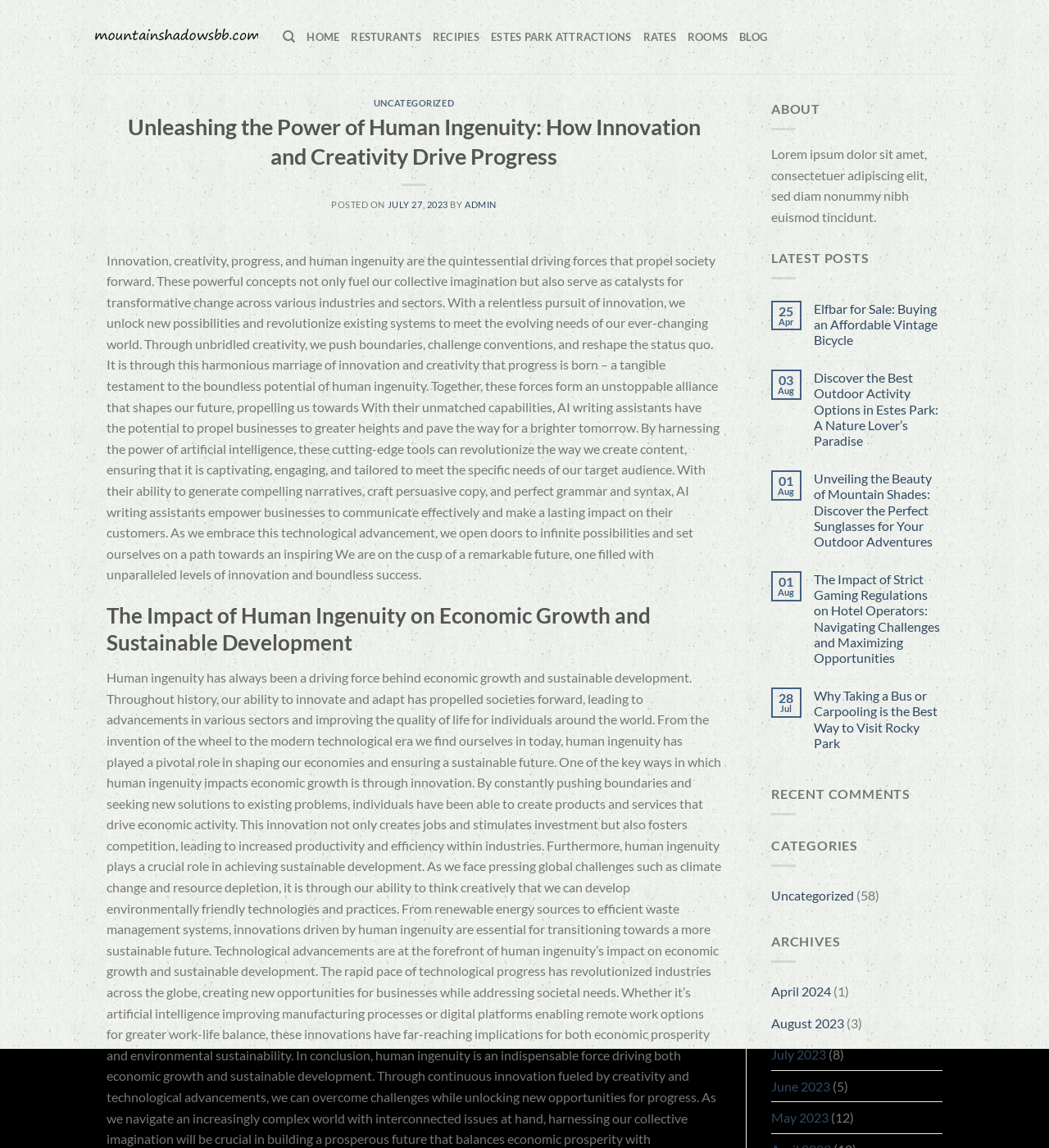Provide the bounding box coordinates of the HTML element described by the text: "July 27, 2023July 27, 2023".

[0.369, 0.173, 0.427, 0.183]